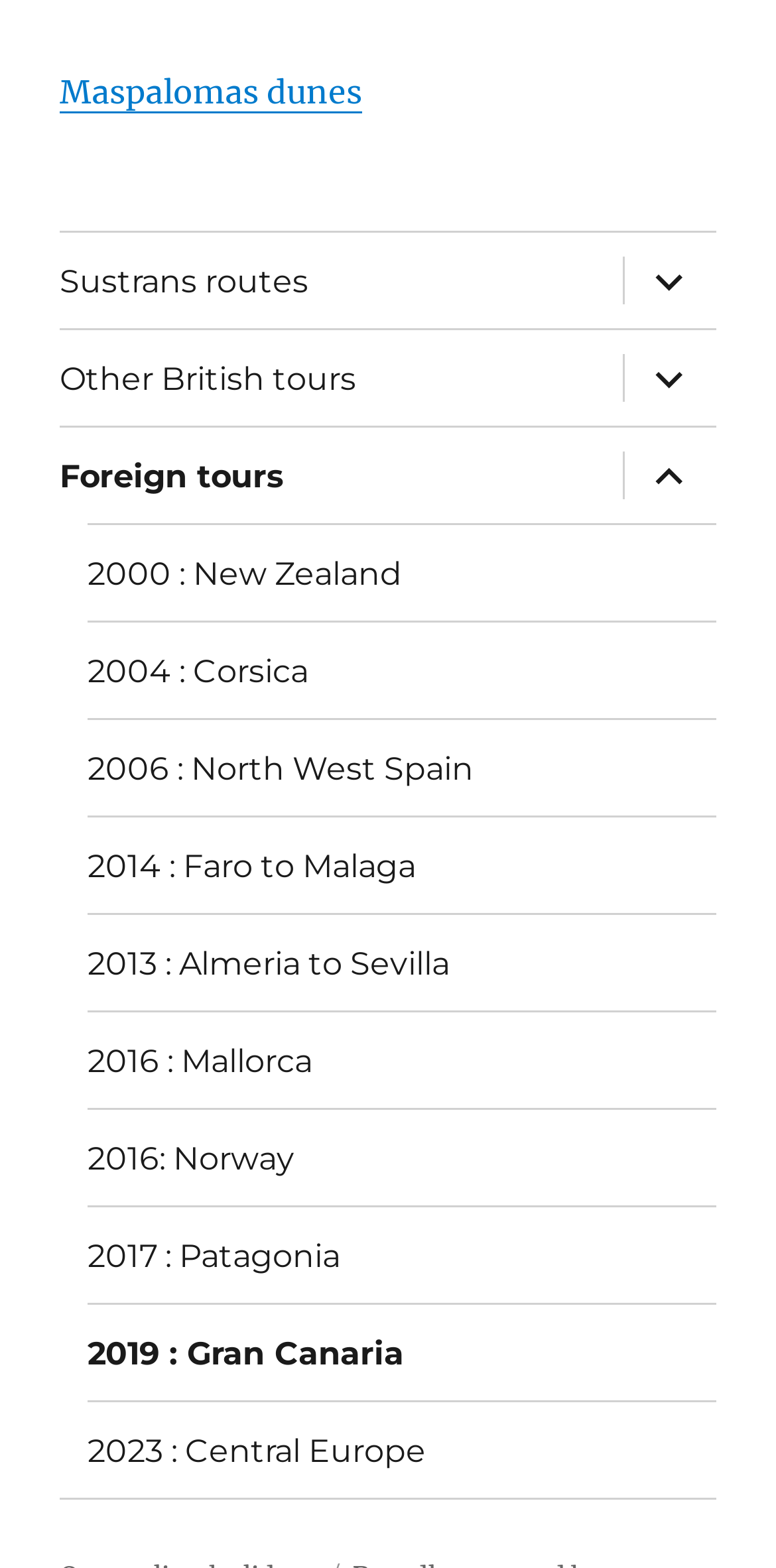What is the purpose of the button with the icon ''? Examine the screenshot and reply using just one word or a brief phrase.

Expand child menu